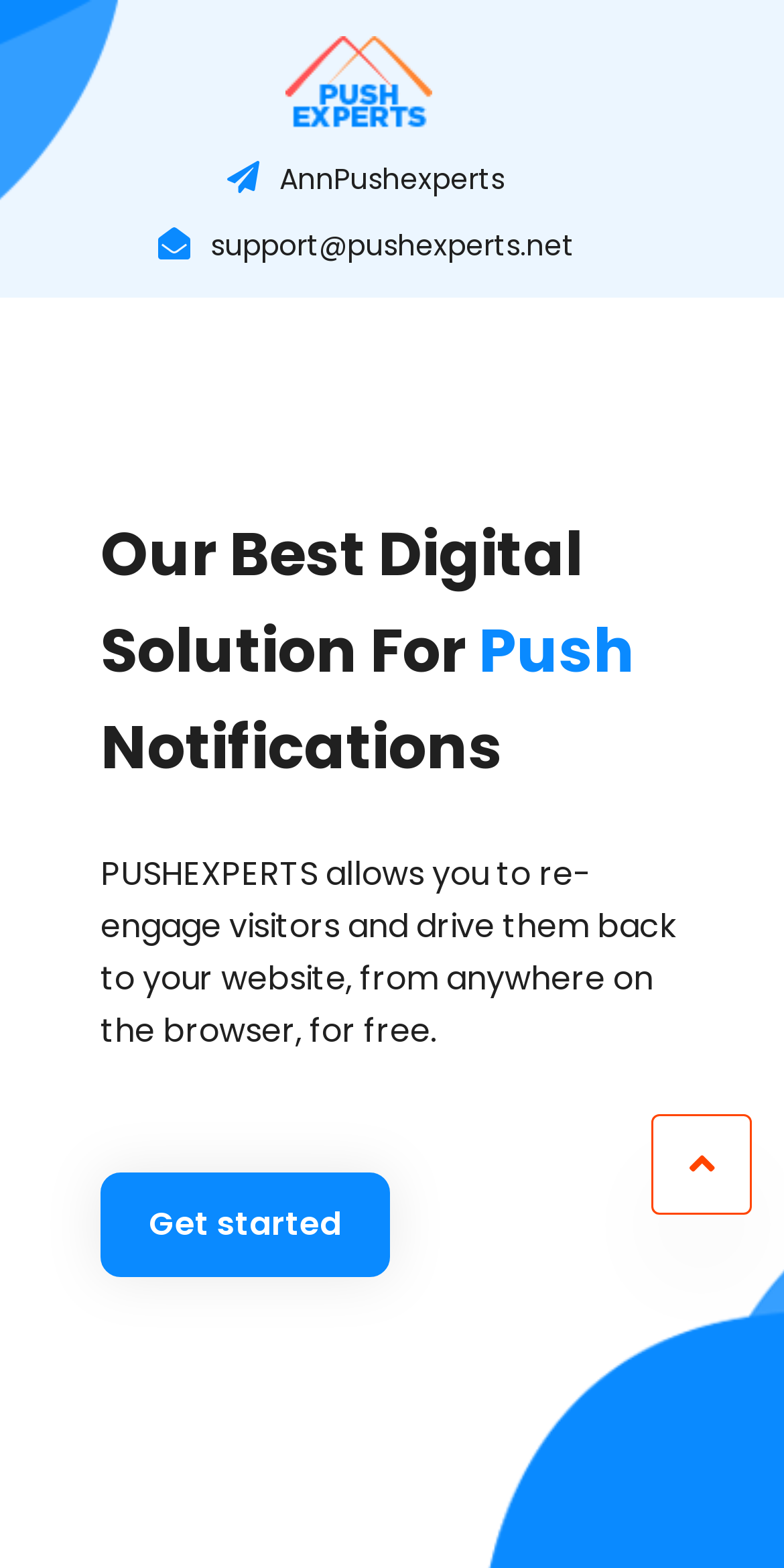Mark the bounding box of the element that matches the following description: "alt="logo"".

[0.363, 0.023, 0.55, 0.082]